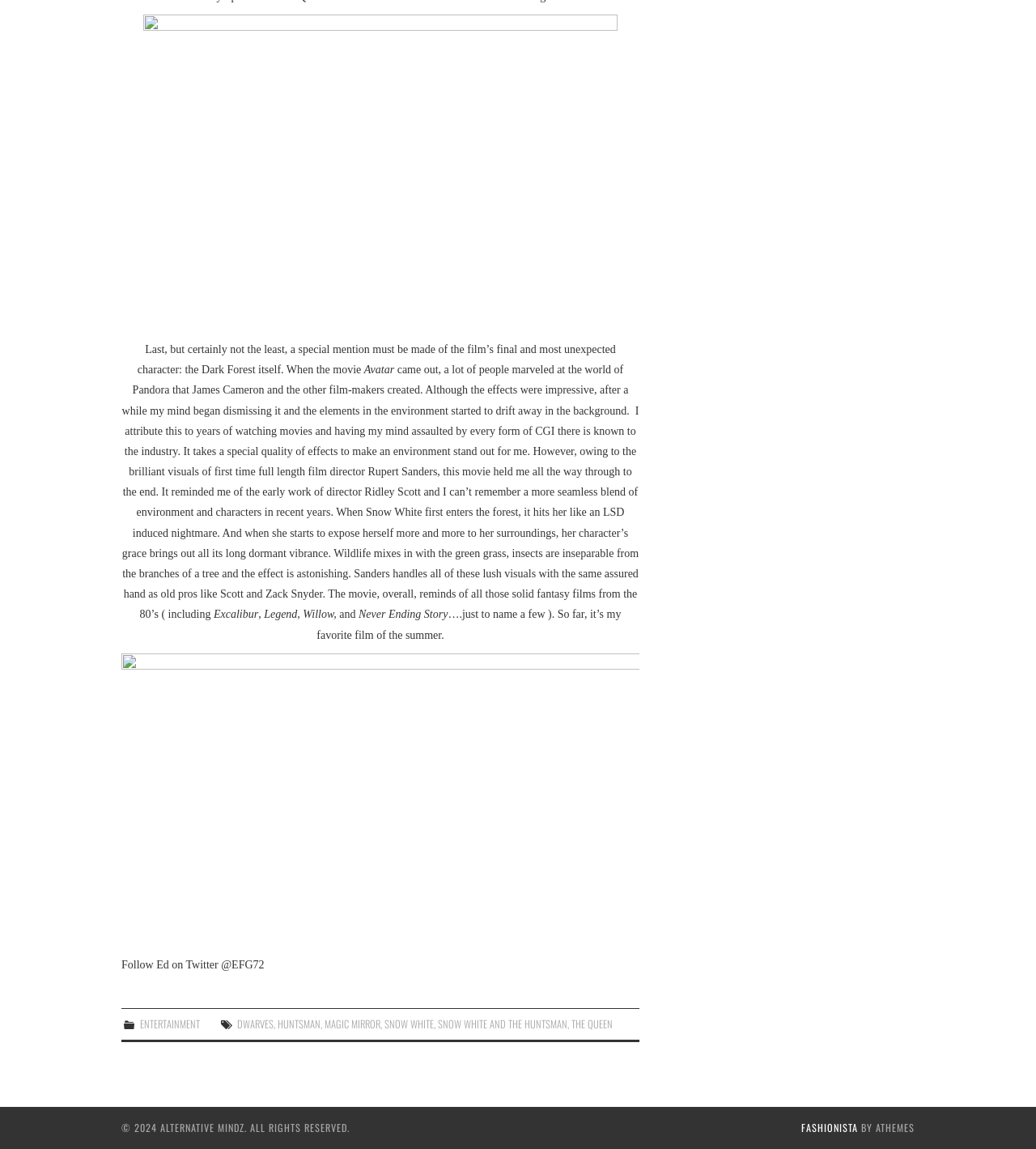Can you find the bounding box coordinates for the element to click on to achieve the instruction: "Click the link to view more fashion content"?

[0.773, 0.975, 0.828, 0.988]